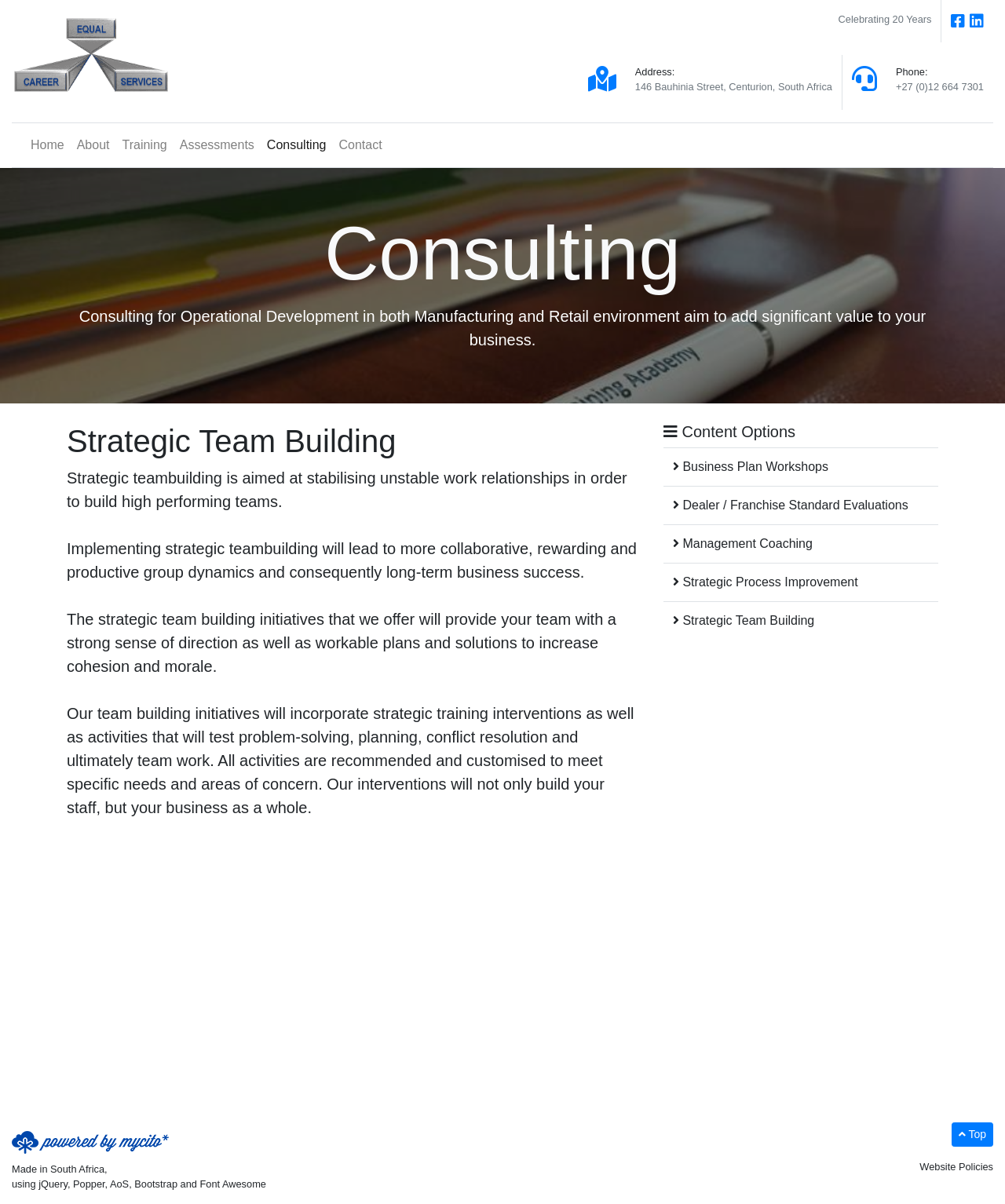Locate the bounding box coordinates of the element's region that should be clicked to carry out the following instruction: "Read related post about Tip: Boost Top Line with Online Marketing". The coordinates need to be four float numbers between 0 and 1, i.e., [left, top, right, bottom].

None